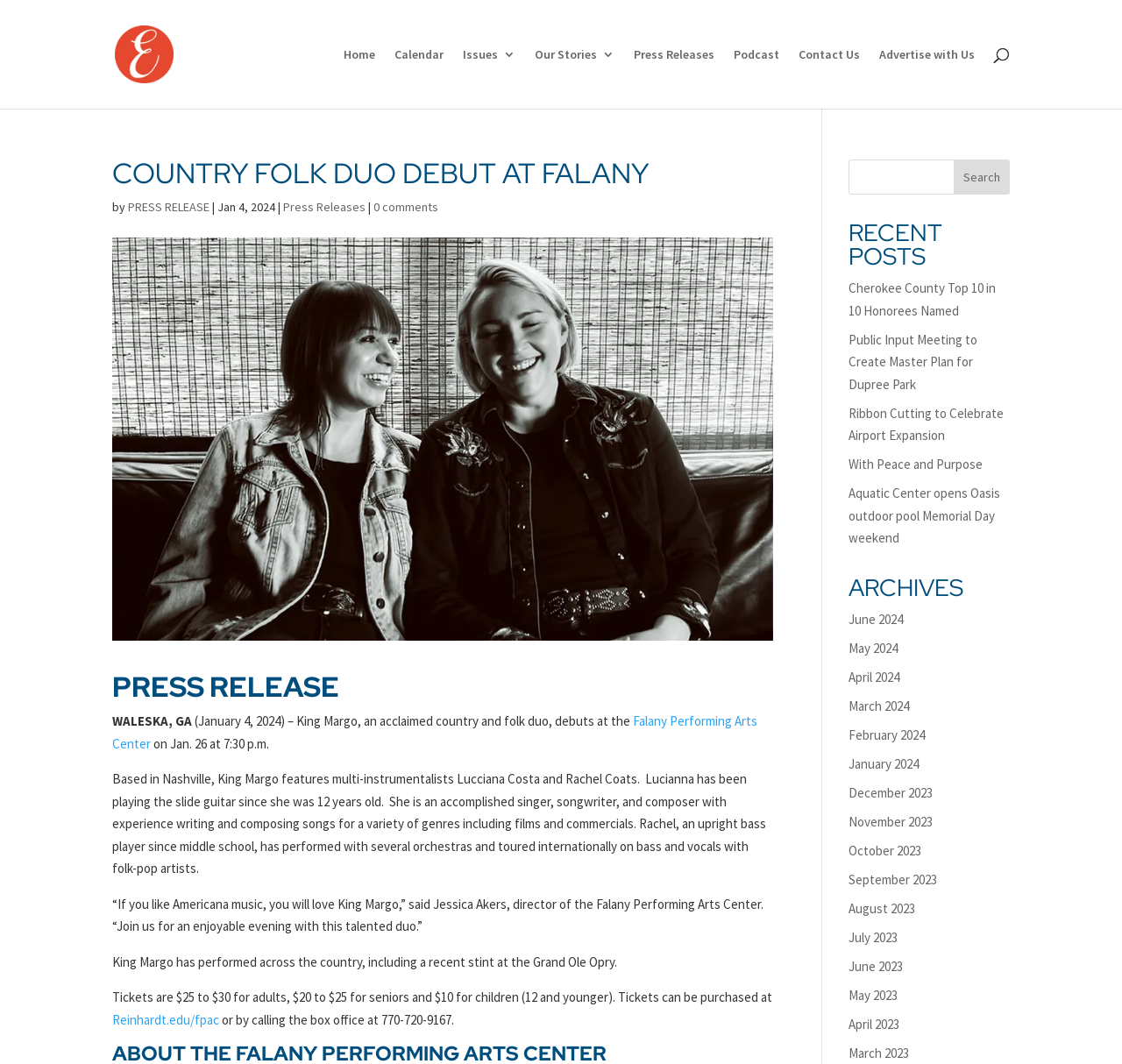Offer a comprehensive description of the webpage’s content and structure.

This webpage is about King Margo, a country and folk duo, debuting at the Falany Performing Arts Center. At the top, there is a navigation menu with links to "Home", "Calendar", "Issues 3", "Our Stories 3", "Press Releases", "Podcast", "Contact Us", and "Advertise with Us". Below the navigation menu, there is a search bar.

The main content of the webpage is divided into two sections. On the left side, there is a press release about King Margo's debut at the Falany Performing Arts Center. The press release includes a heading, a brief description of the event, and quotes from Jessica Akers, the director of the Falany Performing Arts Center. It also provides information about the duo's background, their performance experience, and ticket prices.

On the right side, there are two sections. The top section is titled "RECENT POSTS" and lists five recent news articles with links to each article. The bottom section is titled "ARCHIVES" and lists links to news articles from different months, ranging from January 2024 to March 2023.

At the very top of the webpage, there is a link to "Enjoy Cherokee" with an accompanying image.